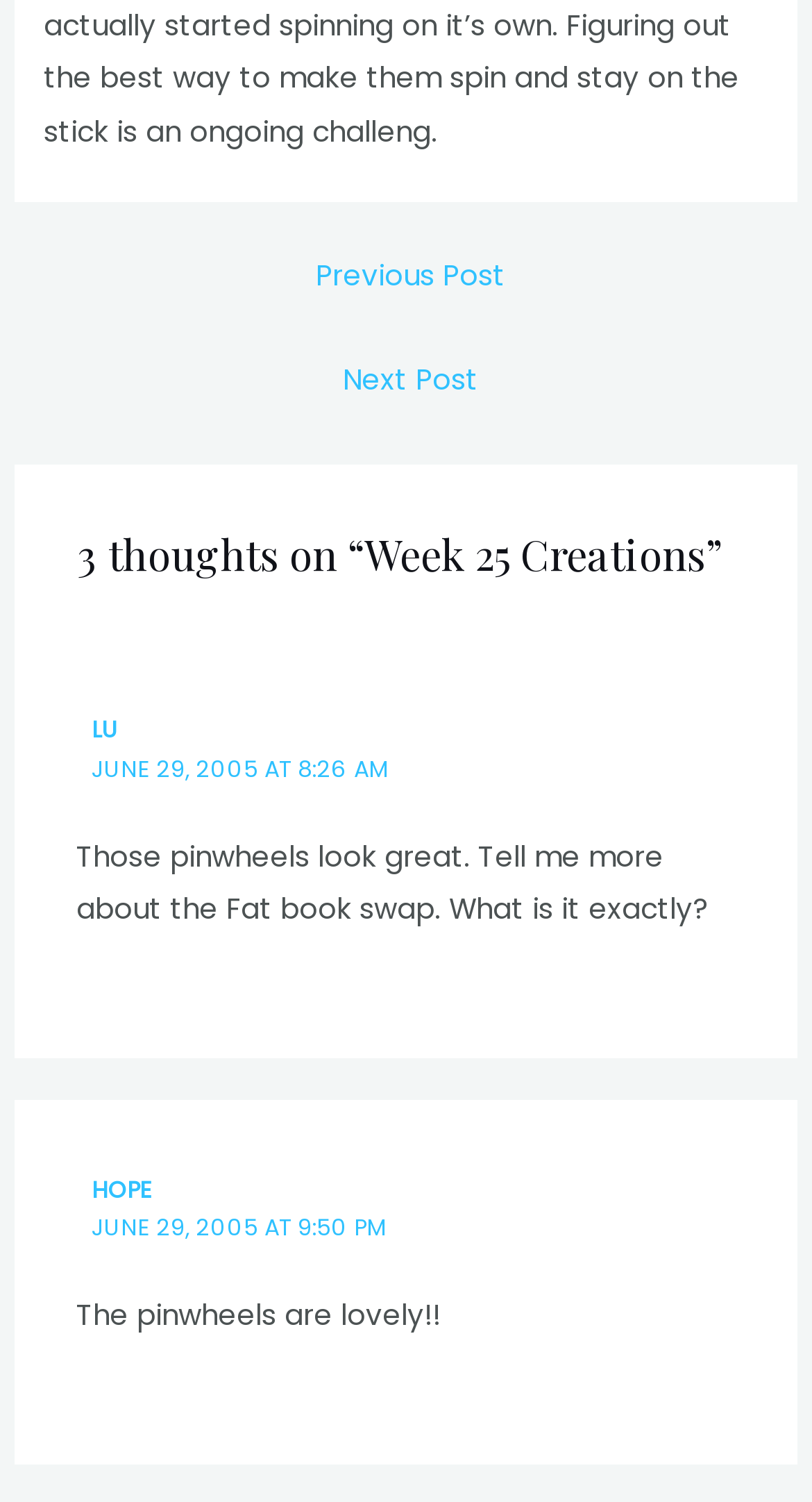Carefully observe the image and respond to the question with a detailed answer:
What is the name of the person who made the second comment?

The name of the person who made the second comment can be determined by looking at the link element associated with the second comment. The link element has the text 'HOPE', which is likely to be the name of the person who made the comment.